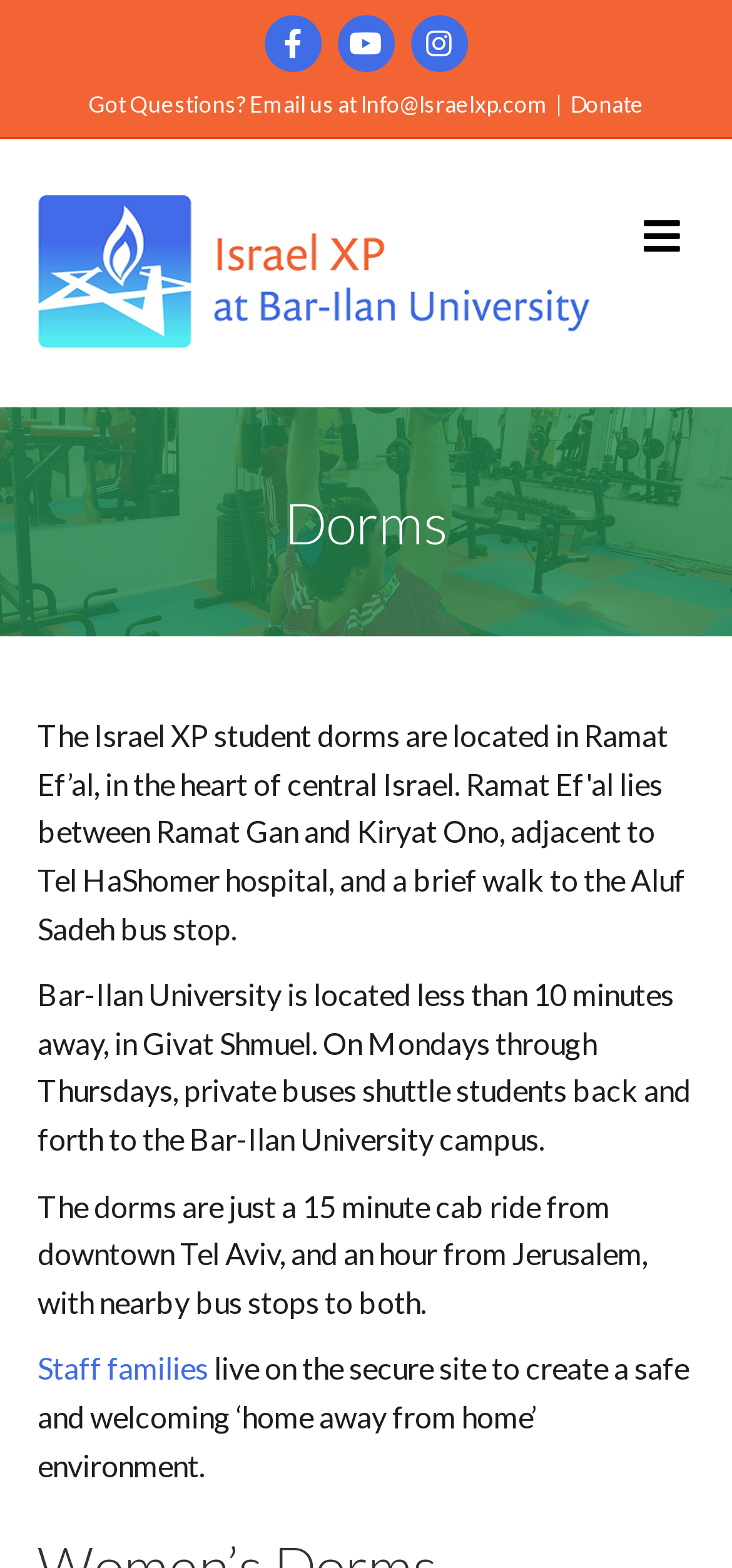Please answer the following question using a single word or phrase: 
What is the location of the Israel XP student dorms?

Ramat Ef'al